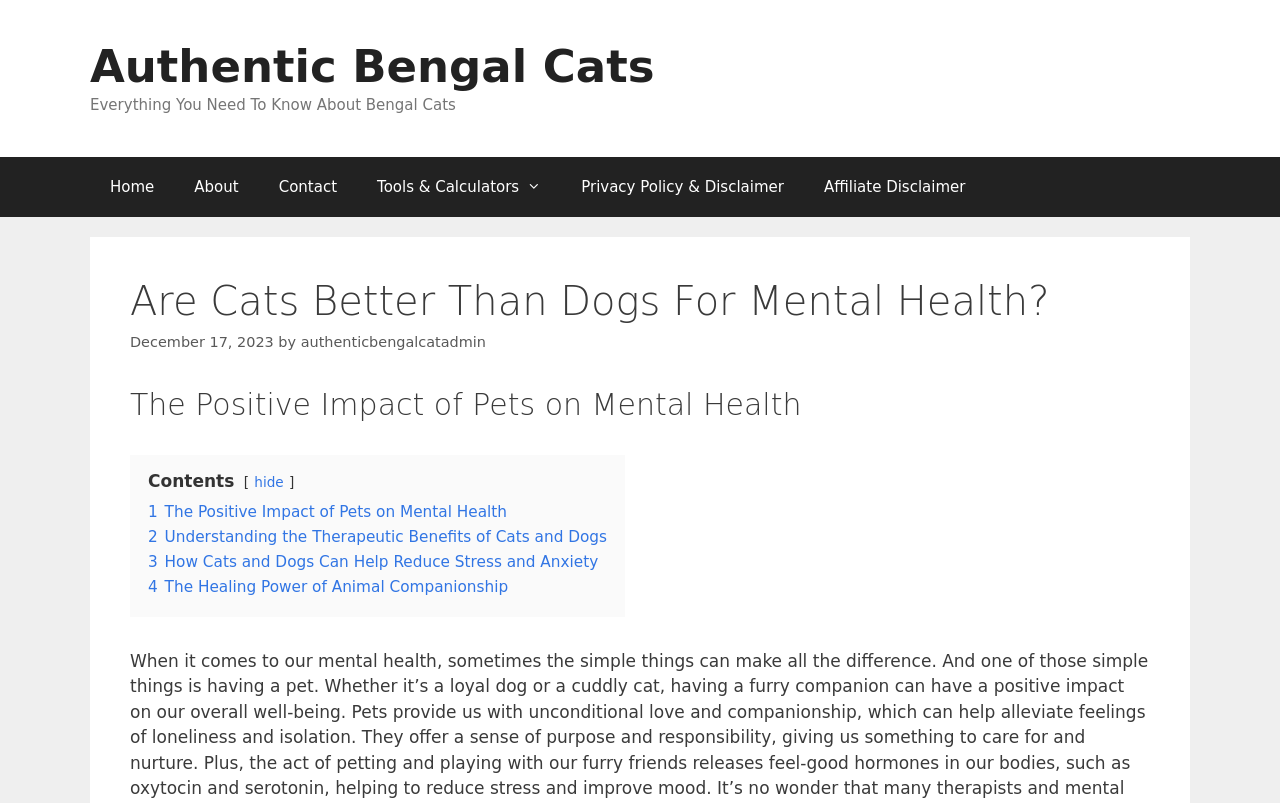Extract the main headline from the webpage and generate its text.

Are Cats Better Than Dogs For Mental Health?